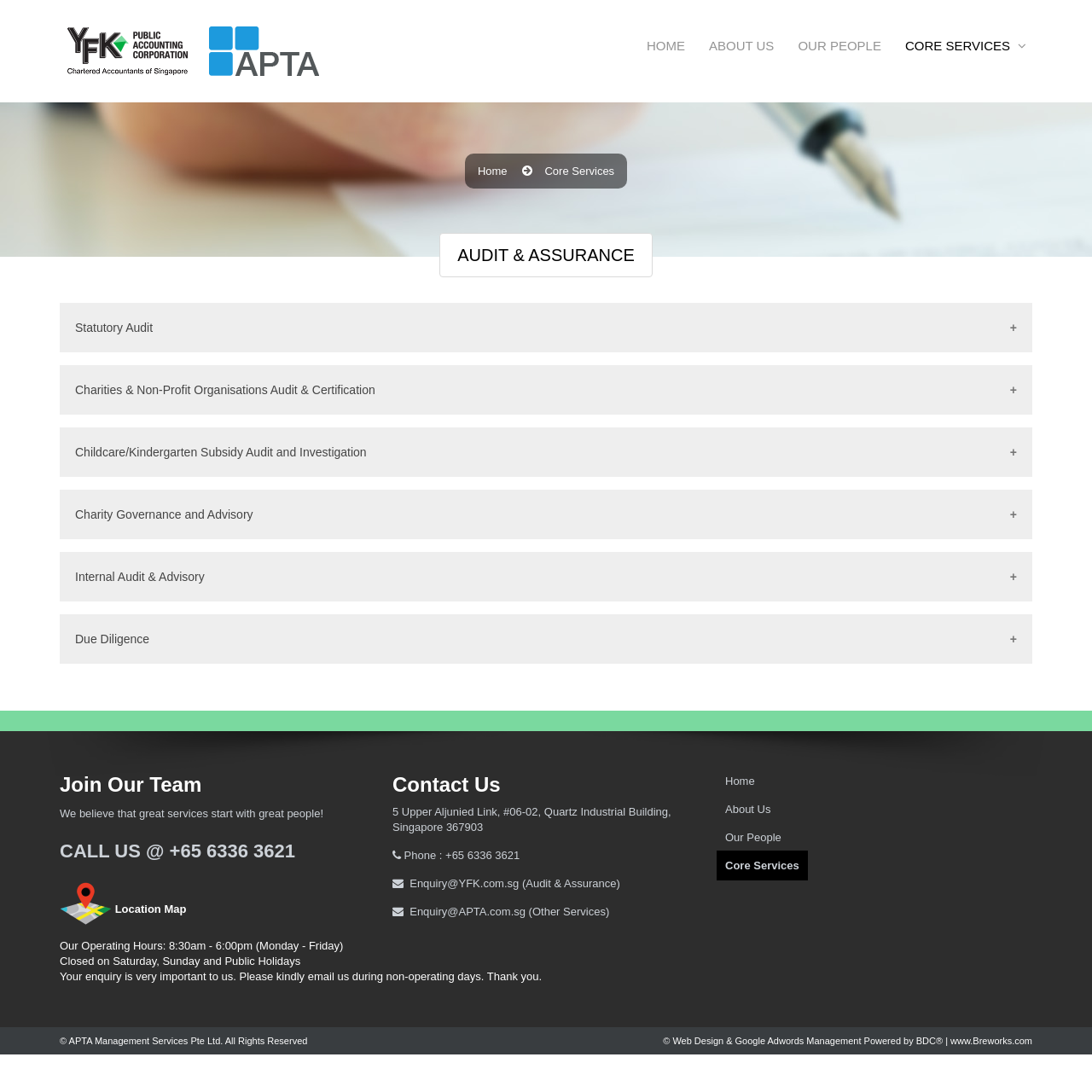Please find and report the bounding box coordinates of the element to click in order to perform the following action: "Call +65 6336 3621". The coordinates should be expressed as four float numbers between 0 and 1, in the format [left, top, right, bottom].

[0.155, 0.769, 0.27, 0.789]